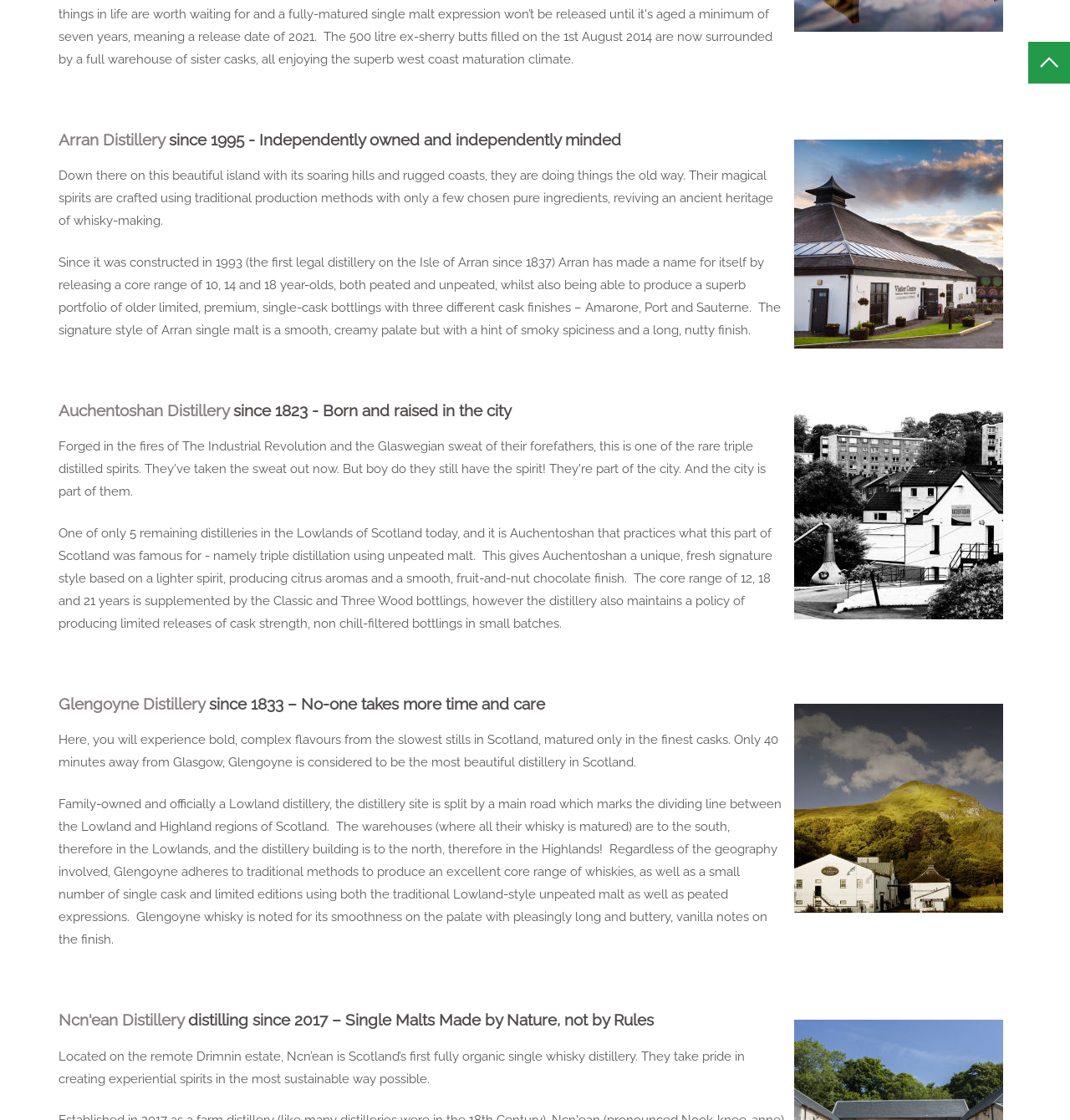What is unique about Auchentoshan Distillery?
Analyze the screenshot and provide a detailed answer to the question.

Auchentoshan Distillery is unique because it practices triple distillation using unpeated malt, which gives it a fresh signature style based on a lighter spirit, producing citrus aromas and a smooth, fruit-and-nut chocolate finish.